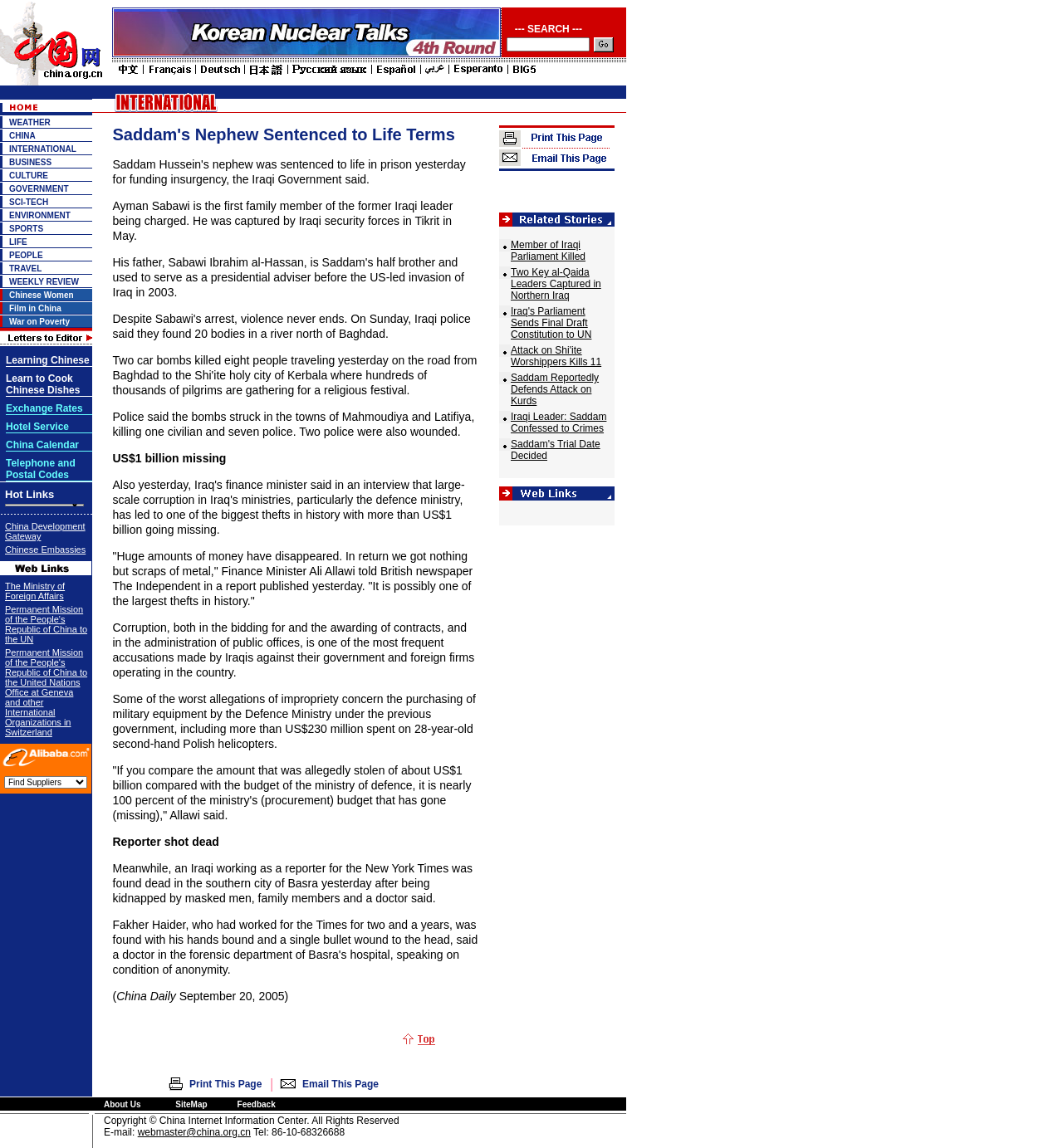Find the bounding box coordinates for the area that must be clicked to perform this action: "Learn about the company history".

None